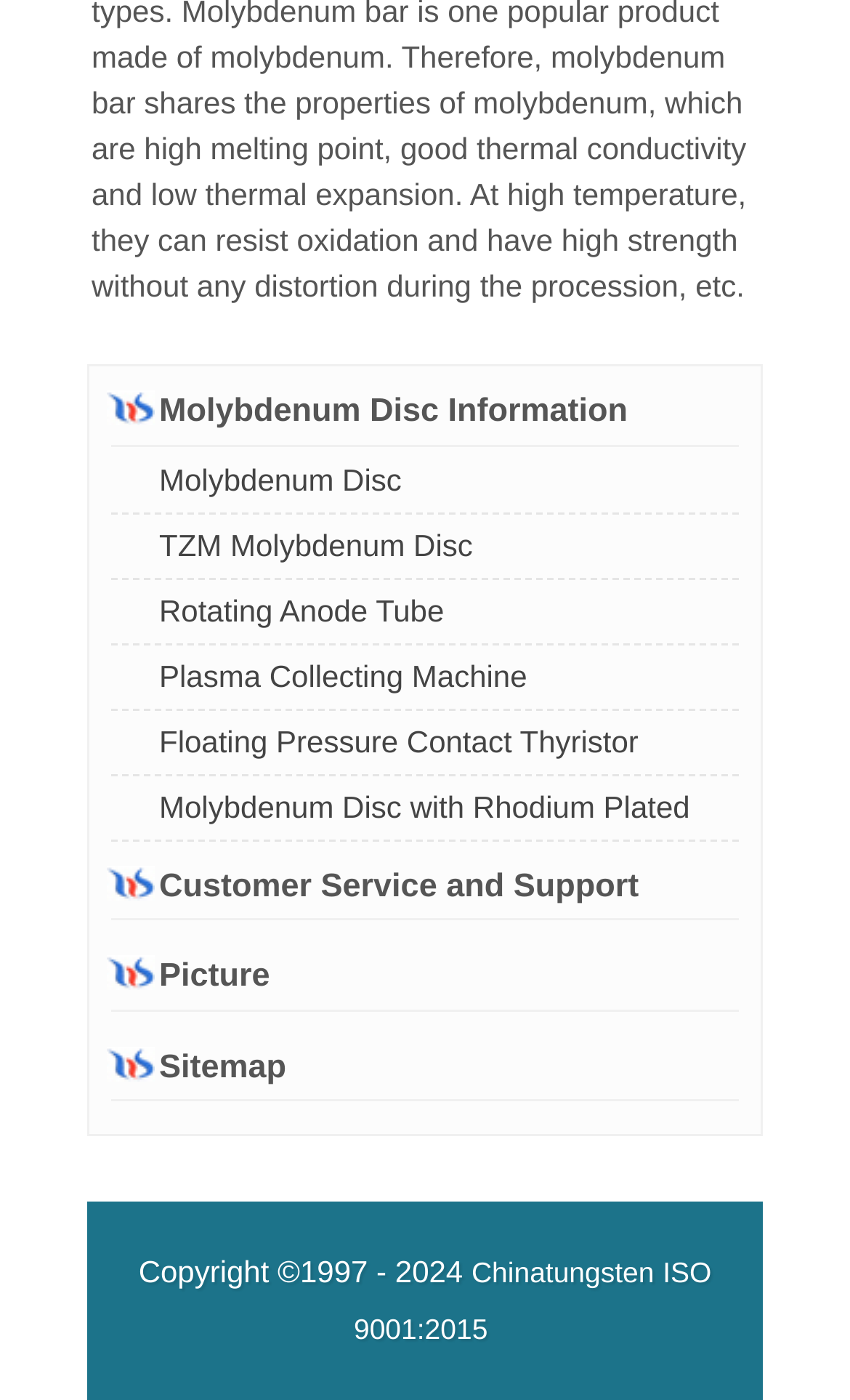Please identify the bounding box coordinates of the element on the webpage that should be clicked to follow this instruction: "View Molybdenum Disc information". The bounding box coordinates should be given as four float numbers between 0 and 1, formatted as [left, top, right, bottom].

[0.141, 0.327, 0.48, 0.36]